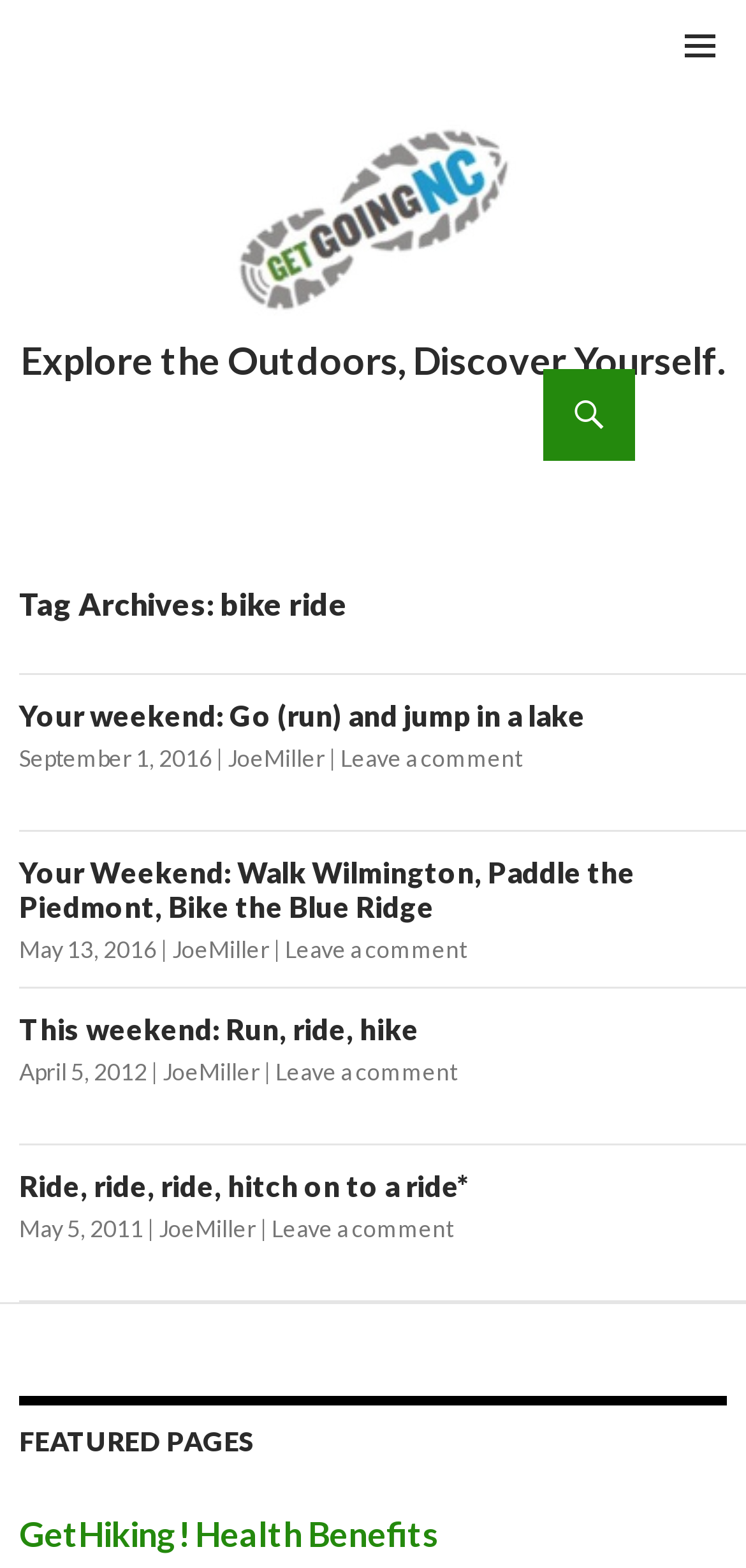Determine the bounding box coordinates of the section I need to click to execute the following instruction: "Check the post from JoeMiller". Provide the coordinates as four float numbers between 0 and 1, i.e., [left, top, right, bottom].

[0.305, 0.474, 0.436, 0.493]